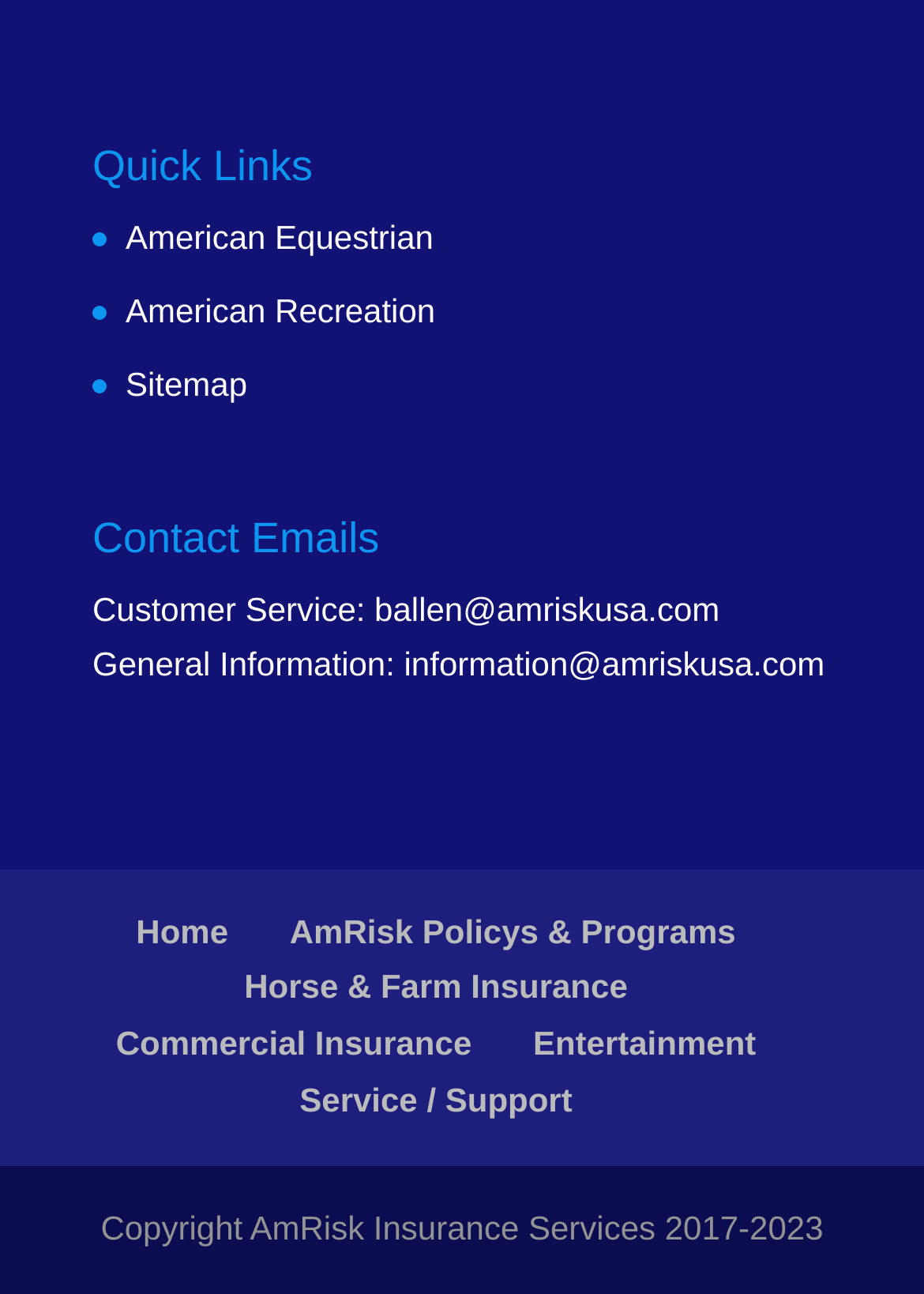Identify the bounding box for the described UI element. Provide the coordinates in (top-left x, top-left y, bottom-right x, bottom-right y) format with values ranging from 0 to 1: Service / Support

[0.324, 0.835, 0.619, 0.864]